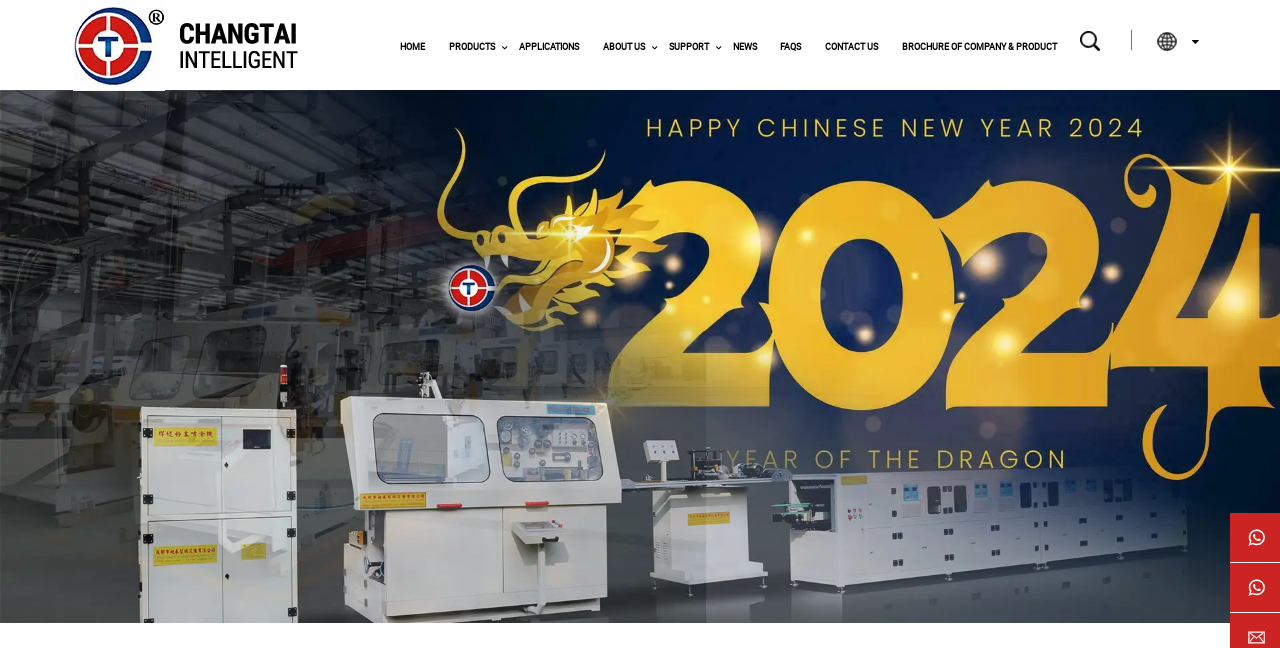Offer a detailed explanation of the webpage layout and contents.

The webpage is a factory and manufacturer's website, specifically for tin can food packaging equipment. At the top left corner, there is a logo of Chengdu Changtai. Next to the logo, there is a navigation menu with links to different sections of the website, including HOME, PRODUCTS, APPLICATIONS, ABOUT US, NEWS, FAQS, CONTACT US, and BROCHURE OF COMPANY & PRODUCT. The navigation menu is horizontally aligned and spans across the top of the page.

Below the navigation menu, there is a large banner that takes up most of the page, celebrating the Happy Chinese New Year 2024. The banner is a prominent feature on the page, covering almost the entire width and height of the page.

At the top right corner, there is a search icon. There are no other notable elements on the page besides the navigation menu, the banner, and the search icon. The overall focus of the page appears to be on introducing the company and its products, with a festive touch for the Chinese New Year celebration.